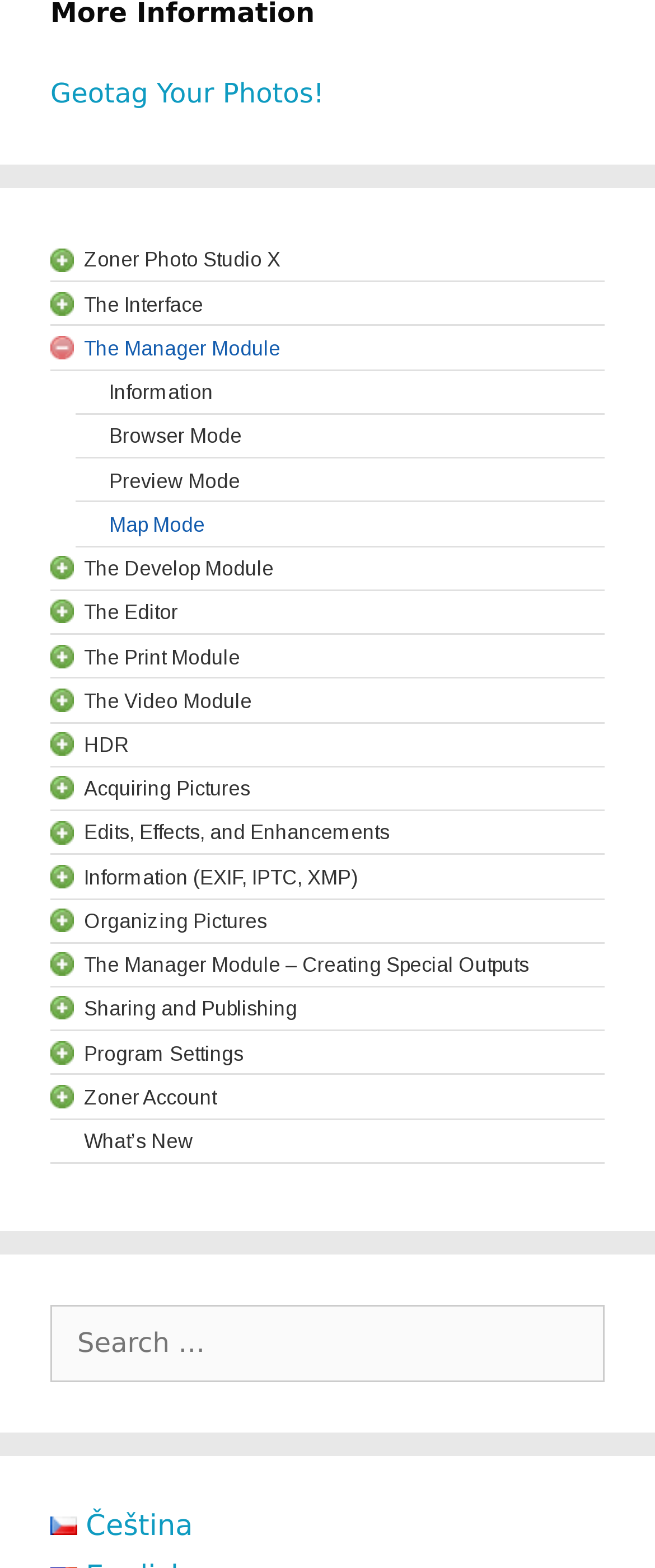Using the given element description, provide the bounding box coordinates (top-left x, top-left y, bottom-right x, bottom-right y) for the corresponding UI element in the screenshot: Edits, Effects, and Enhancements

[0.128, 0.52, 0.923, 0.542]